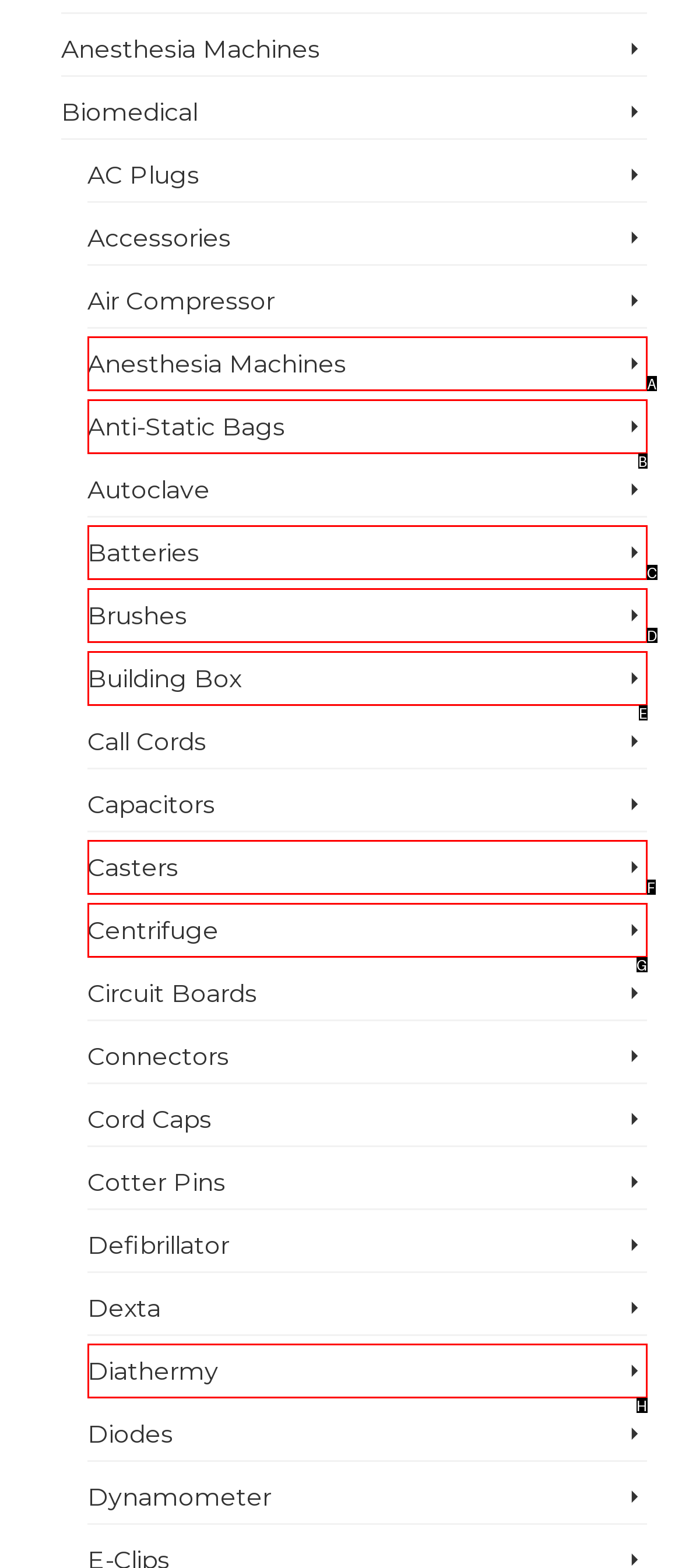Match the HTML element to the description: Batteries. Respond with the letter of the correct option directly.

C